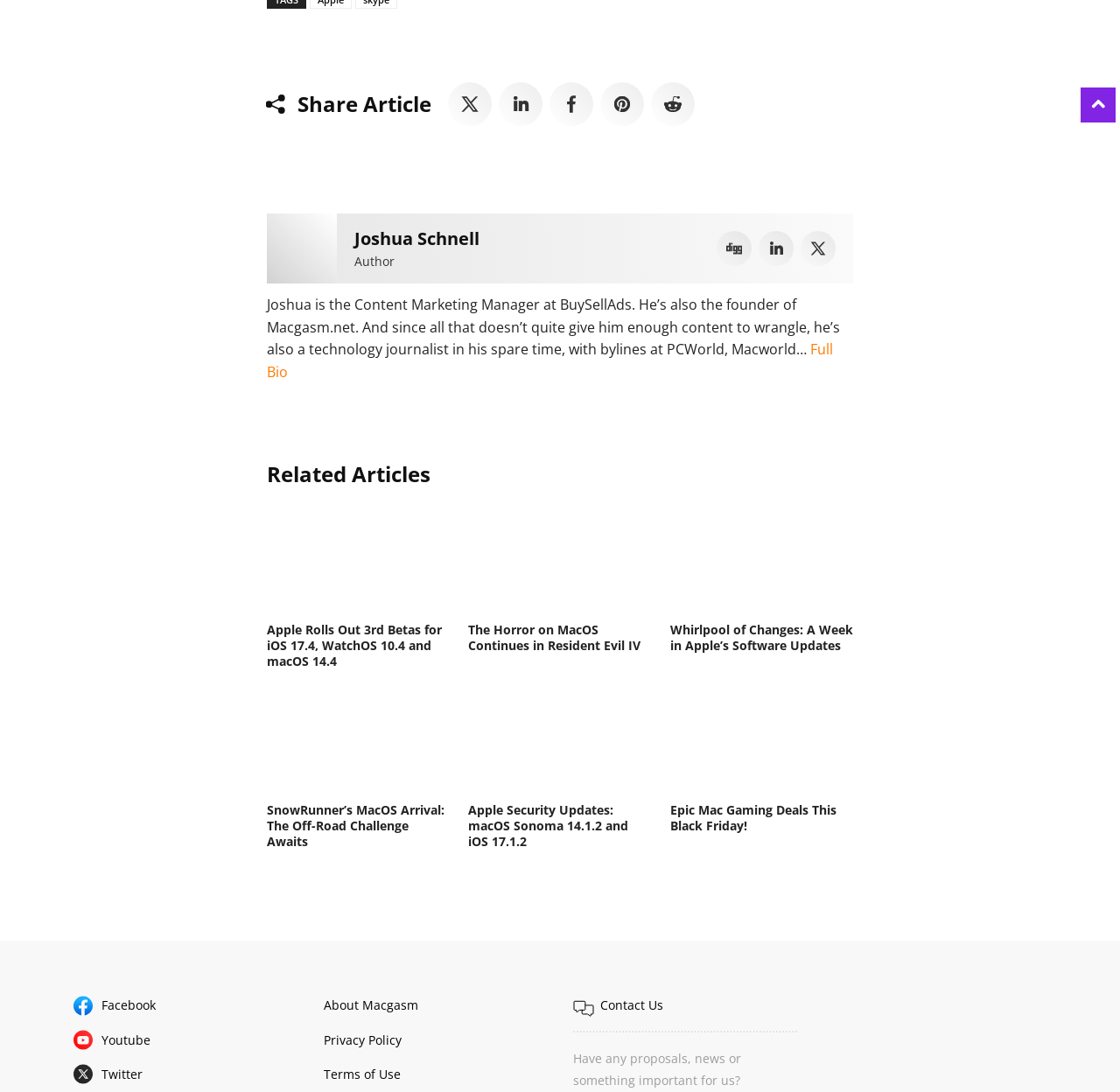What is the topic of the article 'Apple Rolls Out 3rd Betas for iOS 17.4, WatchOS 10.4 and macOS 14.4'?
Refer to the screenshot and deliver a thorough answer to the question presented.

The article 'Apple Rolls Out 3rd Betas for iOS 17.4, WatchOS 10.4 and macOS 14.4' is about Apple releasing beta versions of its software, including iOS, WatchOS, and macOS.